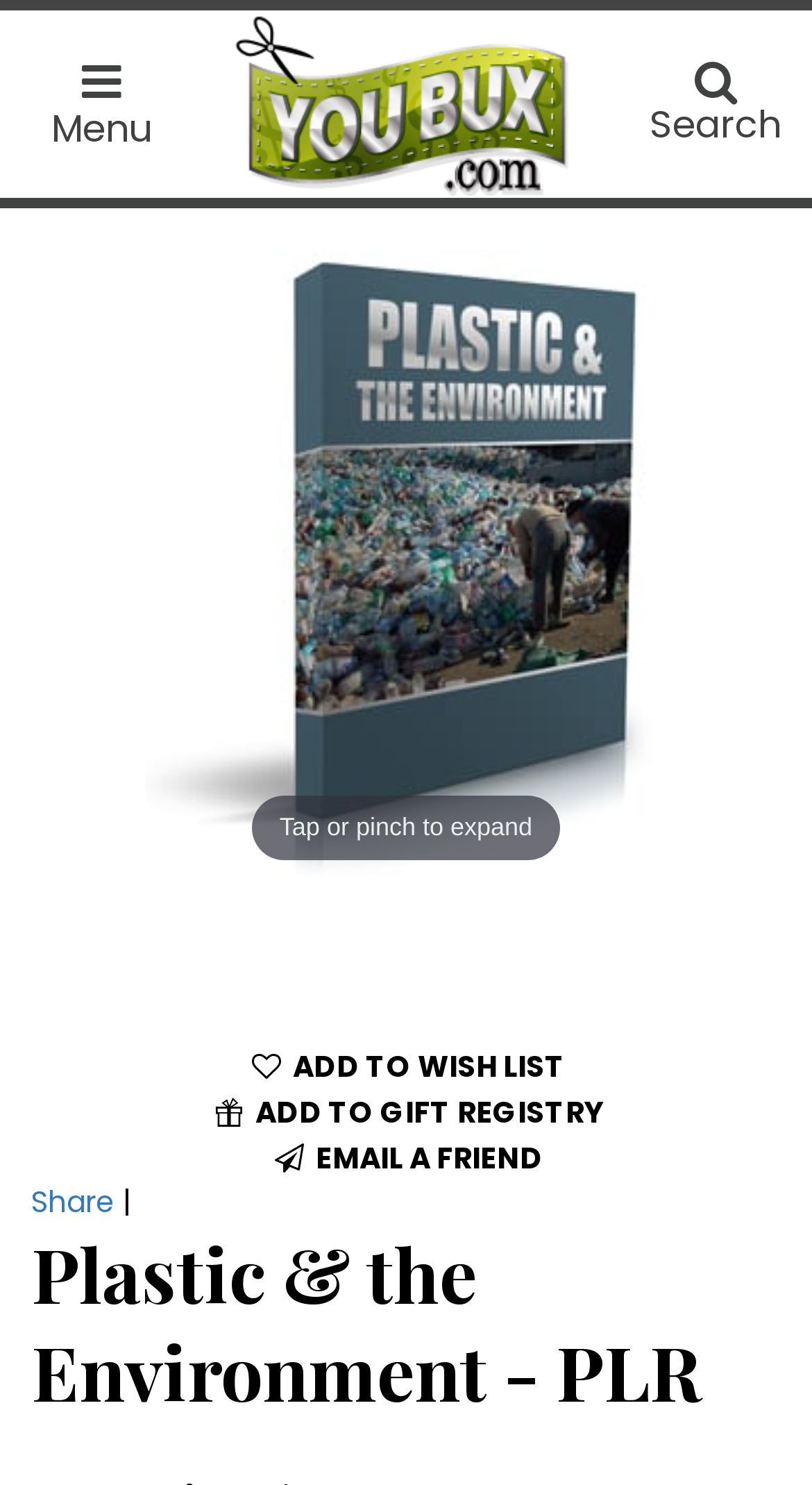Identify the first-level heading on the webpage and generate its text content.

Plastic & the Environment - PLR